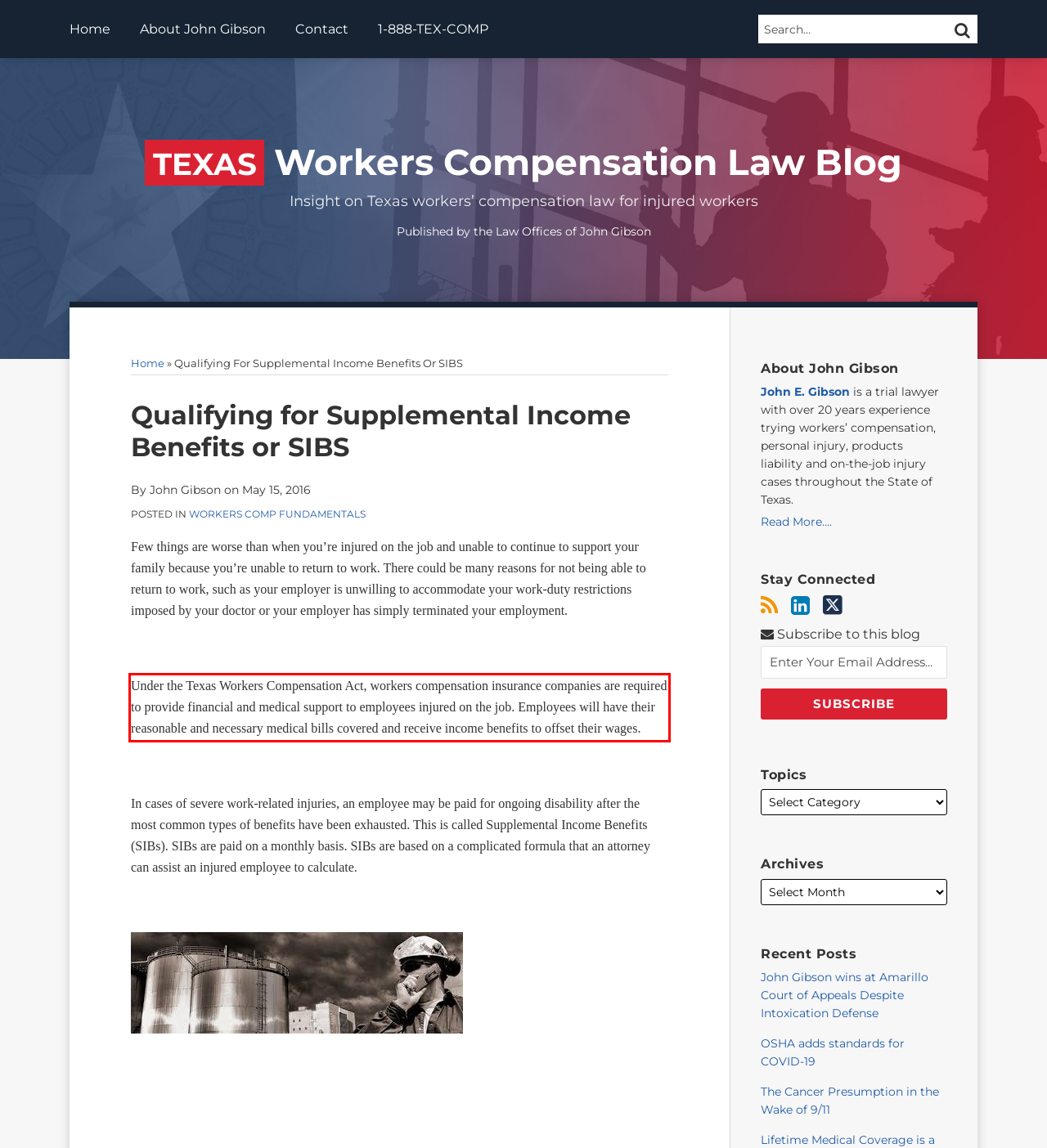From the provided screenshot, extract the text content that is enclosed within the red bounding box.

Under the Texas Workers Compensation Act, workers compensation insurance companies are required to provide financial and medical support to employees injured on the job. Employees will have their reasonable and necessary medical bills covered and receive income benefits to offset their wages.